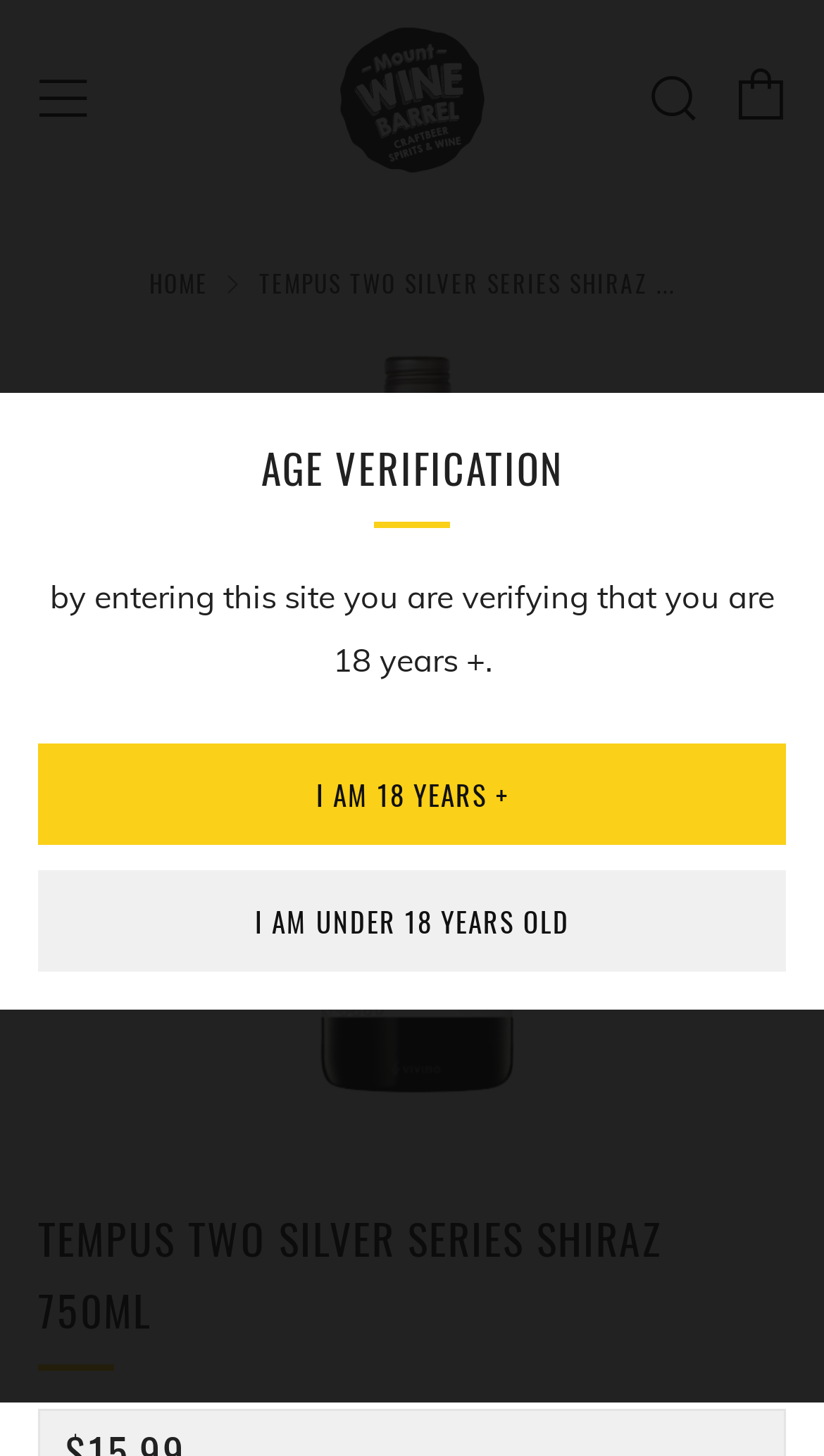Please provide a brief answer to the following inquiry using a single word or phrase:
How many options are there in the listbox?

1